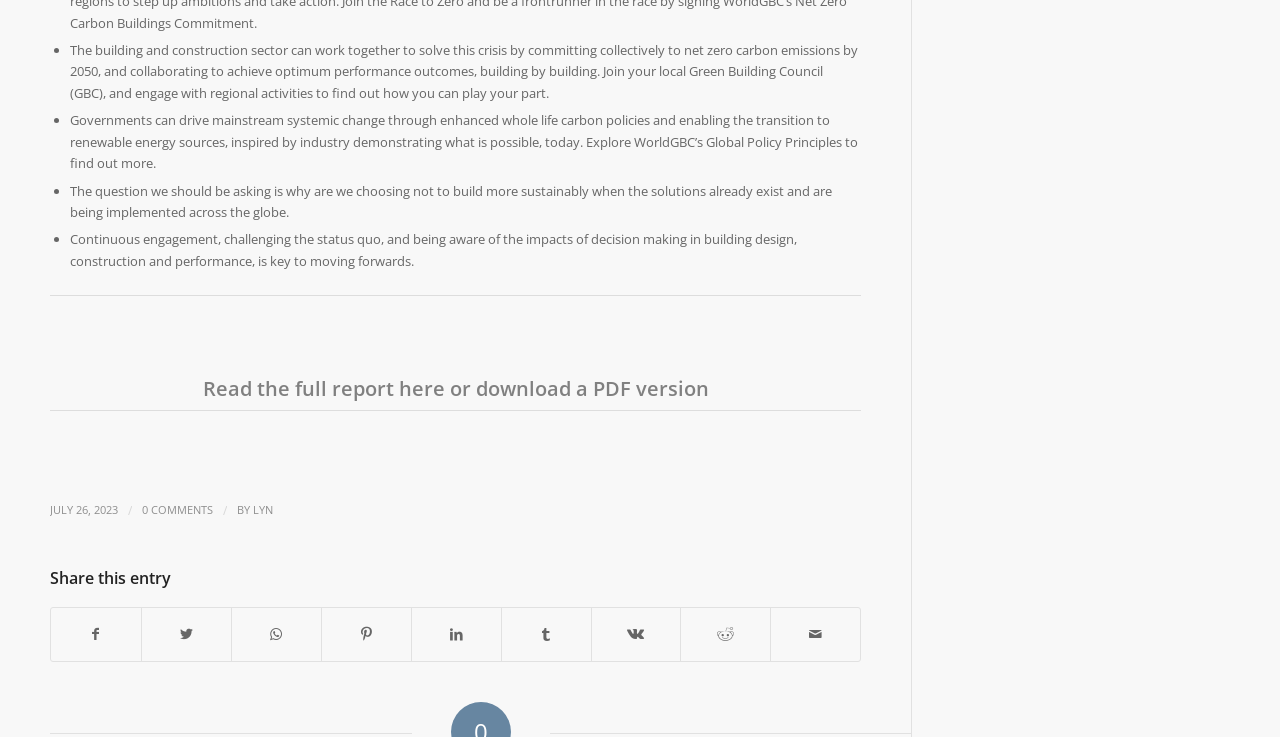What is the main topic of this webpage?
Please respond to the question with as much detail as possible.

Based on the content of the webpage, it appears to be discussing the importance of sustainable building practices and the role of the building and construction sector in achieving net zero carbon emissions by 2050.